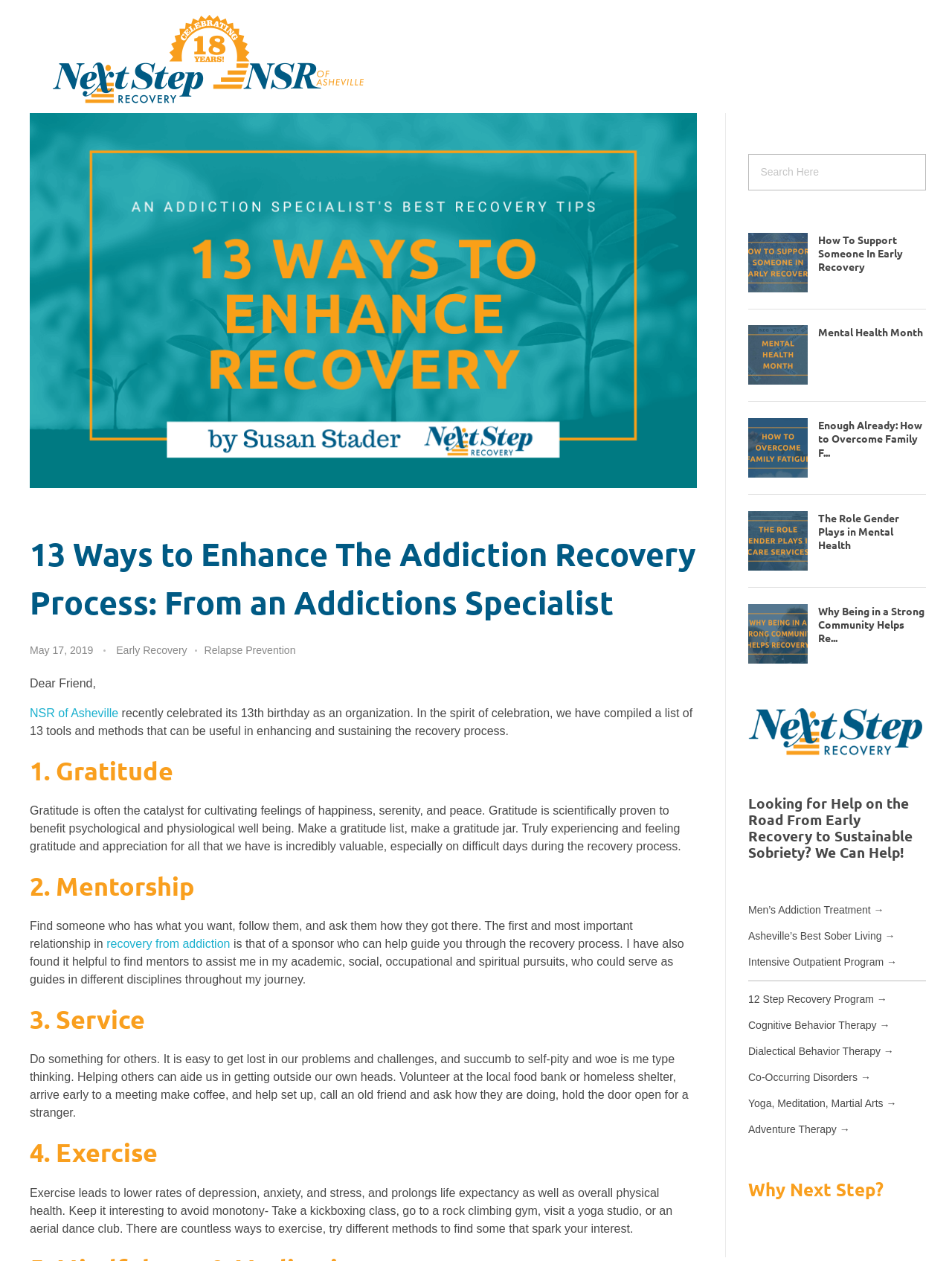Generate a comprehensive description of the webpage.

This webpage is about addiction recovery and provides resources and guidance for individuals seeking help. At the top left corner, there is a logo of NSR of Asheville, a link to the organization's website, and a brief description of their Extended Care & Sober Living Program for Men. 

Below the logo, there is a header section with a title "13 Ways to Enhance The Addiction Recovery Process: From an Addictions Specialist" and a timestamp indicating the article was published on May 17, 2019. 

The main content of the webpage is divided into sections, each discussing a specific way to enhance the addiction recovery process. The sections are titled "1. Gratitude", "2. Mentorship", "3. Service", and "4. Exercise", among others. Each section provides a brief explanation and tips on how to incorporate these practices into daily life to support recovery.

On the right side of the webpage, there is a search bar and a section featuring several articles with links and images. The articles have titles such as "How To Support Someone In Early Recovery", "Mental Health Month", and "The Role Gender Plays in Mental Health". 

At the bottom of the webpage, there is a call-to-action section with headings and links to various resources, including men's addiction treatment, sober living programs, intensive outpatient programs, and different therapy approaches. There is also a section titled "Why Next Step?" with a link to learn more about the organization.